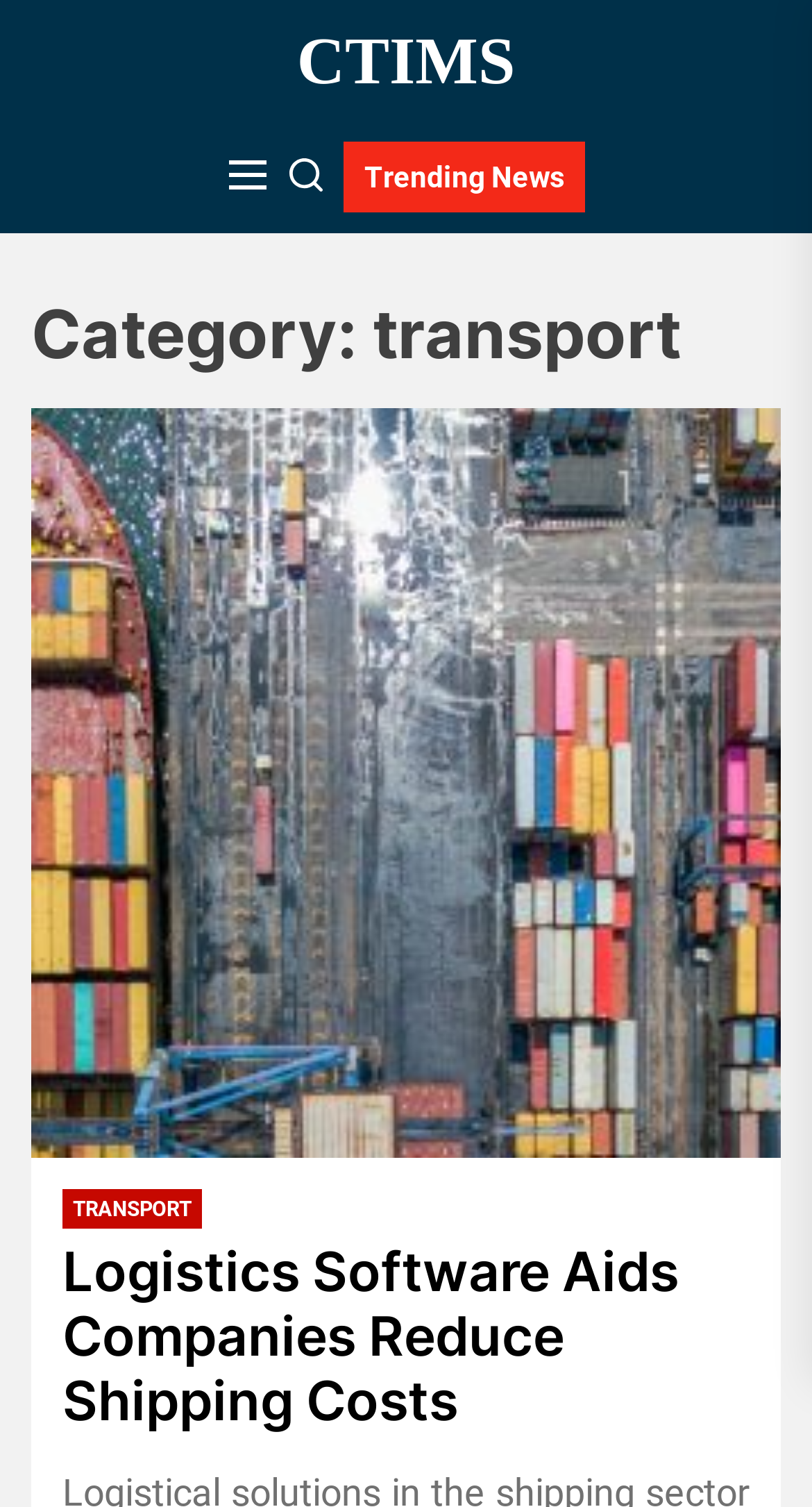What is the text on the first button?
Offer a detailed and exhaustive answer to the question.

I found the first button element with a bounding box of [0.279, 0.095, 0.331, 0.141] and it does not have any text.